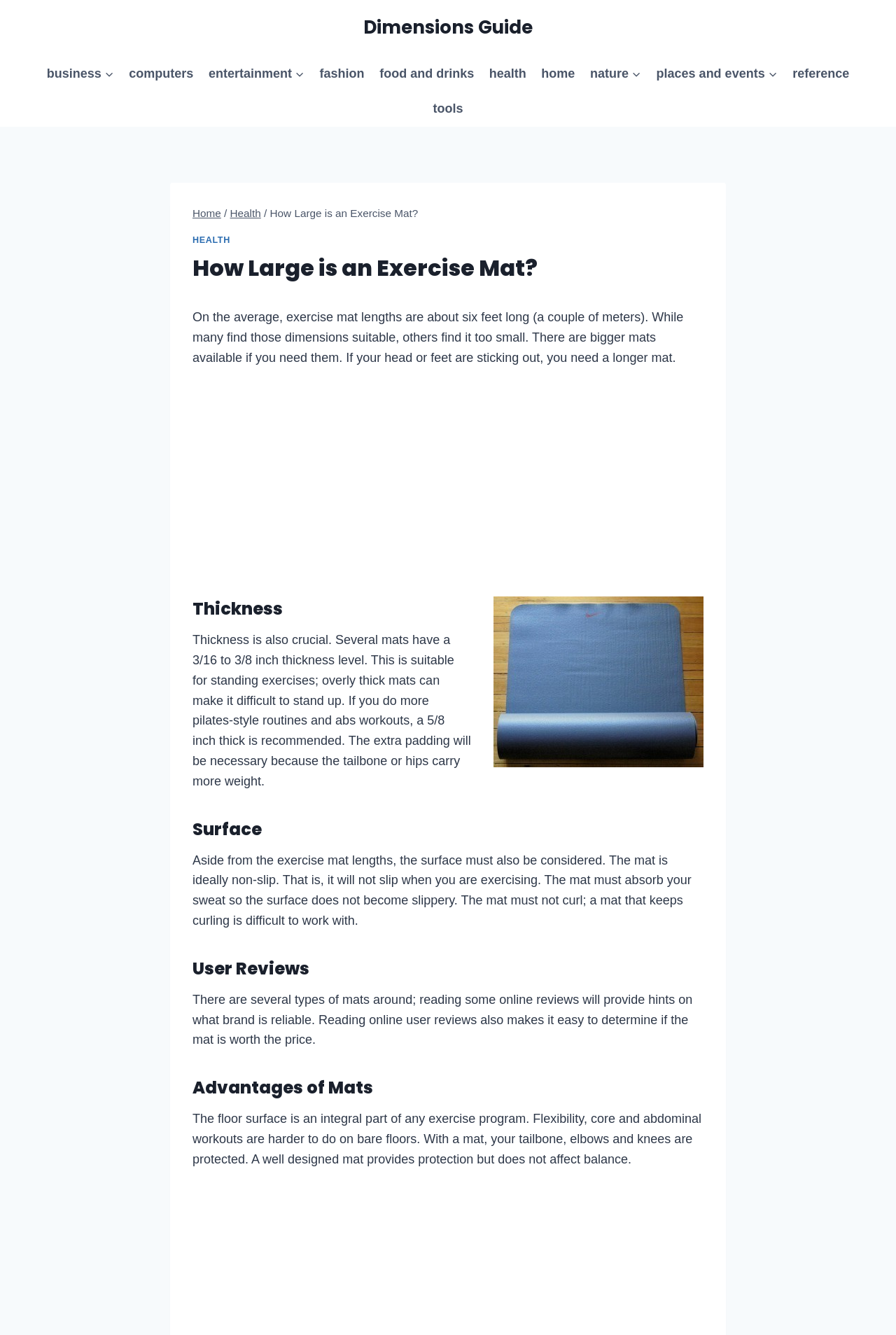Determine the bounding box coordinates of the section to be clicked to follow the instruction: "Go to the 'Health' page". The coordinates should be given as four float numbers between 0 and 1, formatted as [left, top, right, bottom].

[0.537, 0.042, 0.596, 0.068]